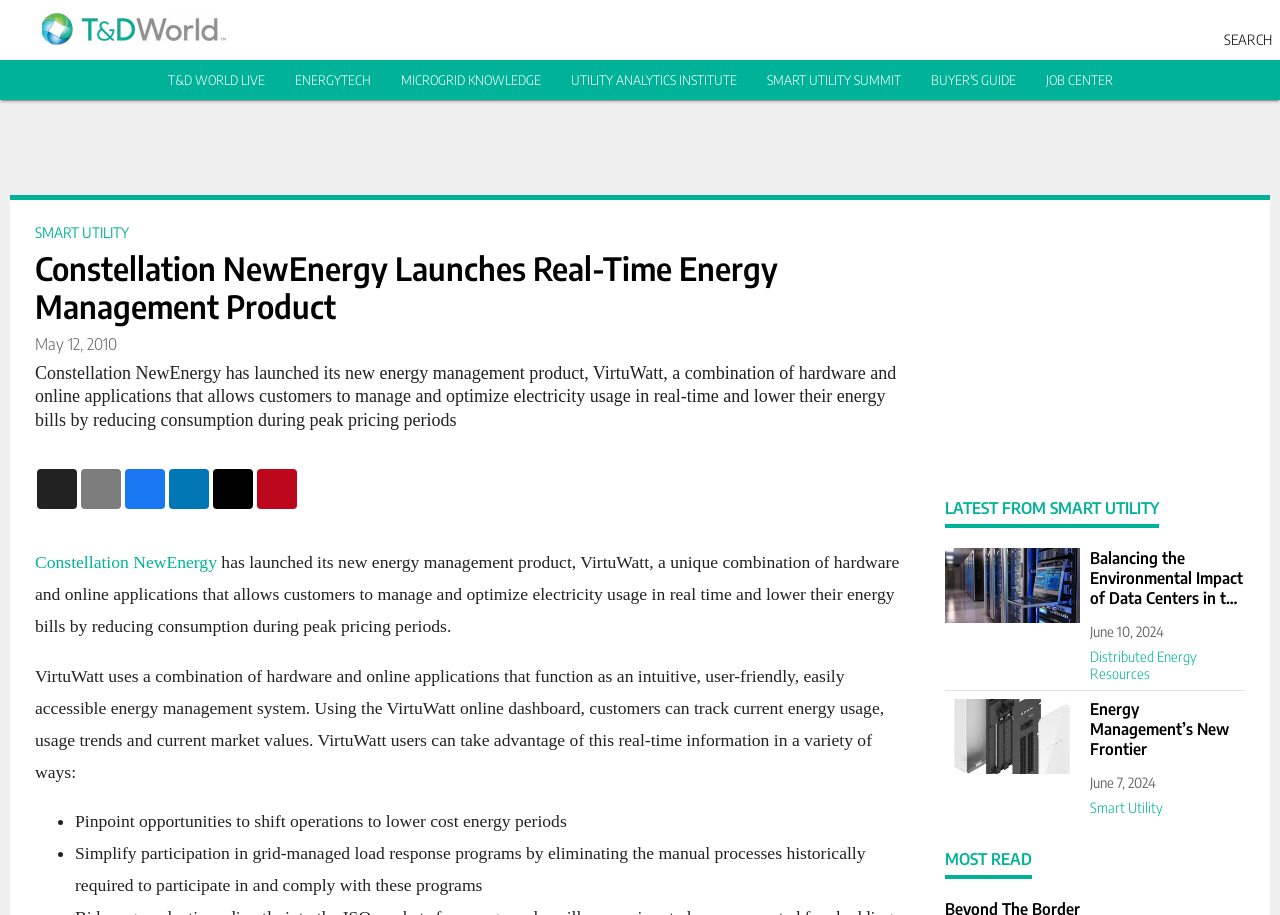What is the purpose of VirtuWatt?
Relying on the image, give a concise answer in one word or a brief phrase.

Manage and optimize electricity usage